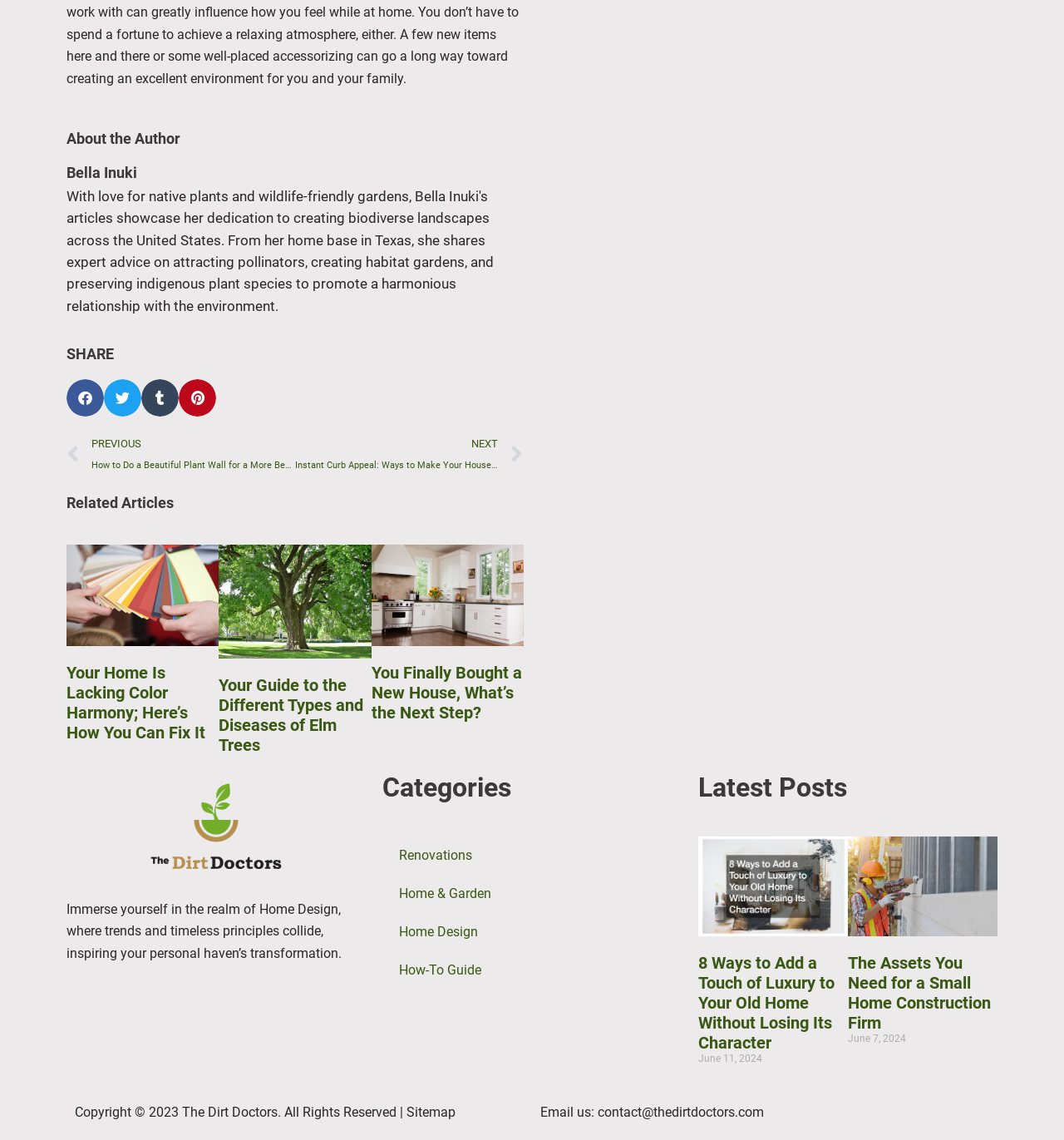Please identify the bounding box coordinates of the area that needs to be clicked to follow this instruction: "Share on facebook".

[0.062, 0.332, 0.098, 0.365]